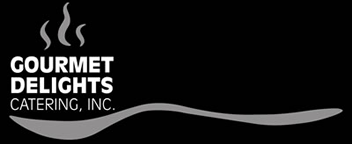Carefully examine the image and provide an in-depth answer to the question: What do the steam icons symbolize?

The caption explains that the whimsical steam icons accompanying the text symbolize freshness and culinary artistry, contributing to the overall aesthetic of the logo.